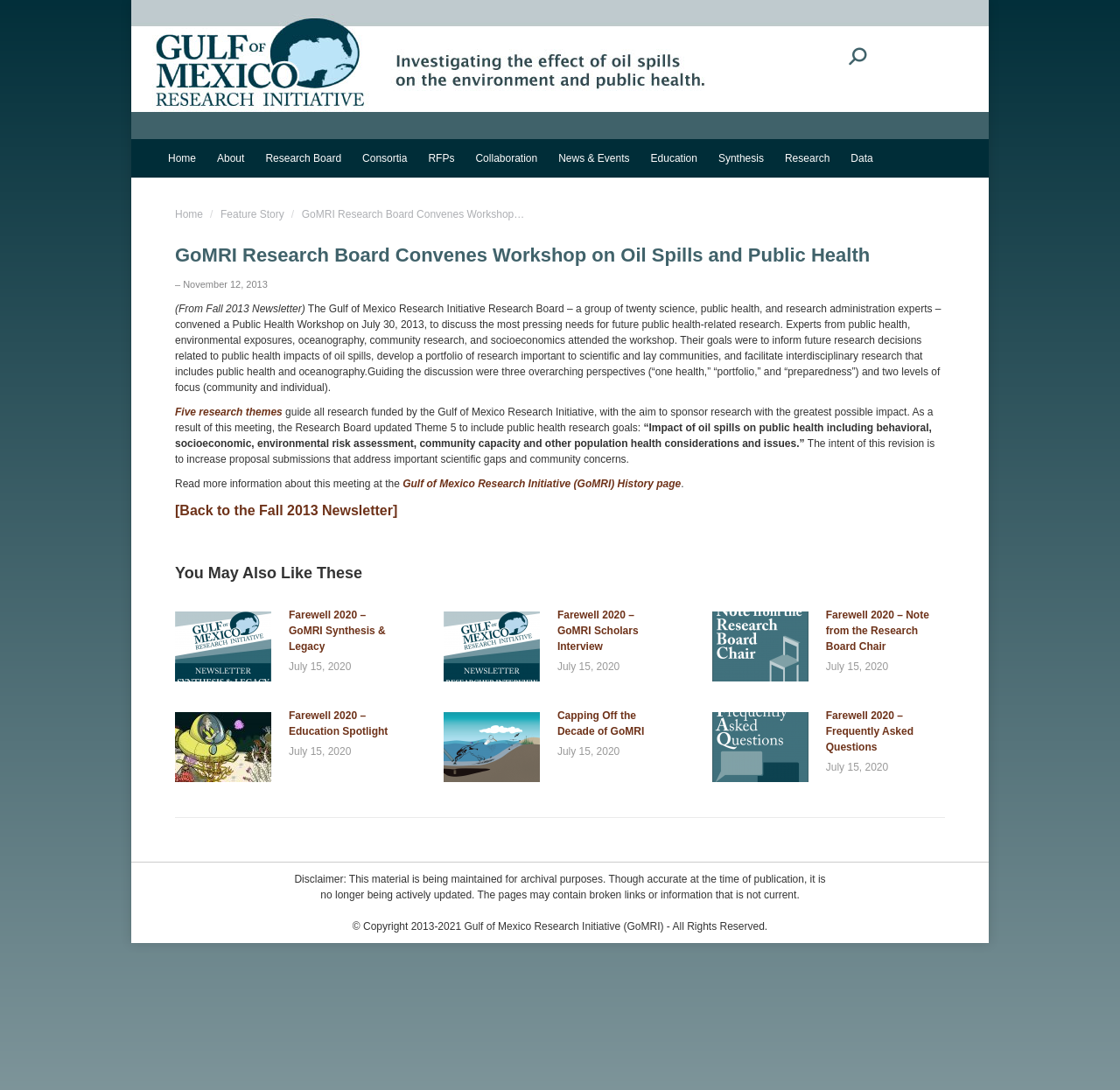Specify the bounding box coordinates of the area that needs to be clicked to achieve the following instruction: "Learn about the Public Health Workshop".

[0.156, 0.222, 0.844, 0.246]